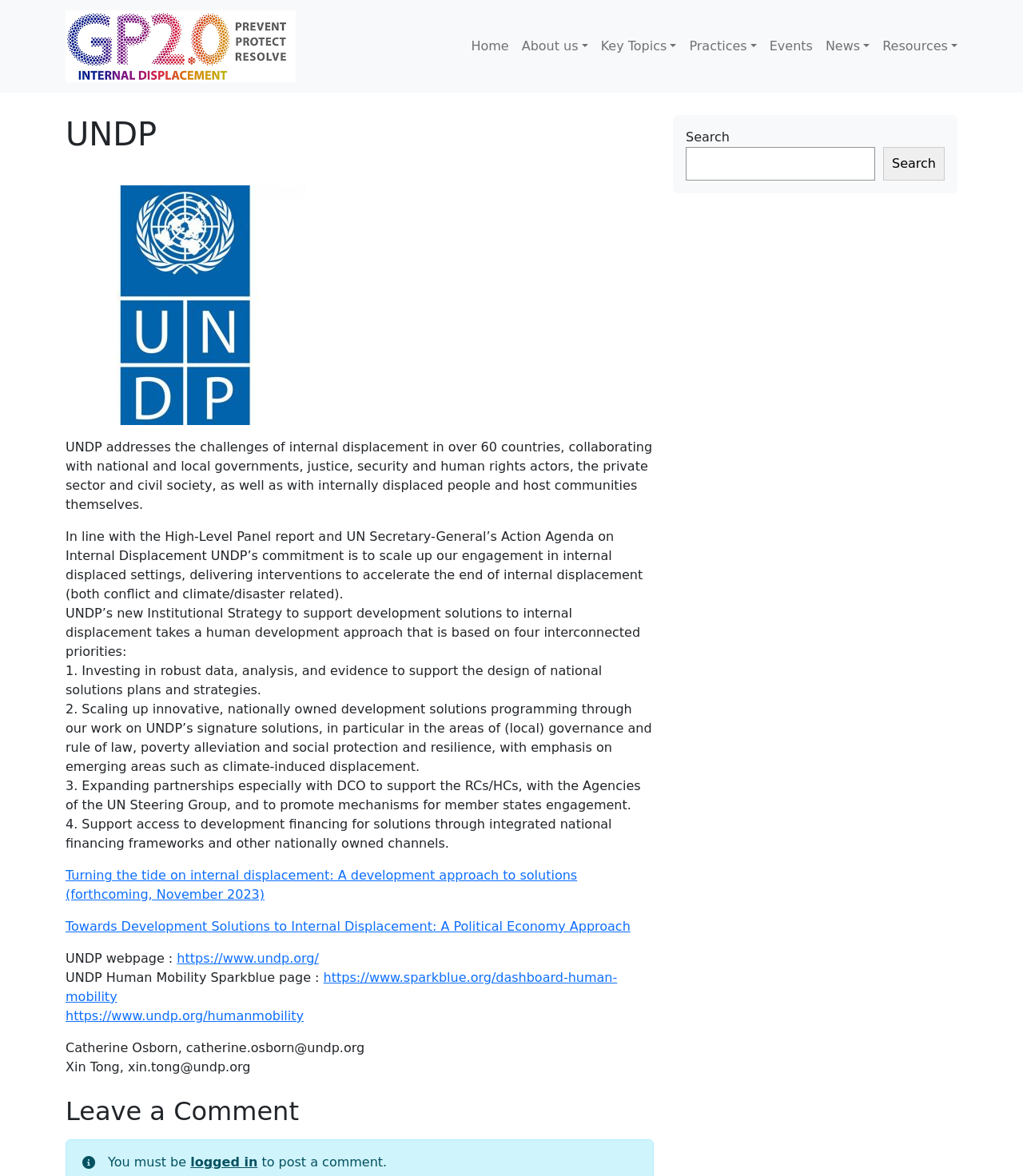Extract the bounding box coordinates for the HTML element that matches this description: "Home". The coordinates should be four float numbers between 0 and 1, i.e., [left, top, right, bottom].

[0.454, 0.026, 0.504, 0.053]